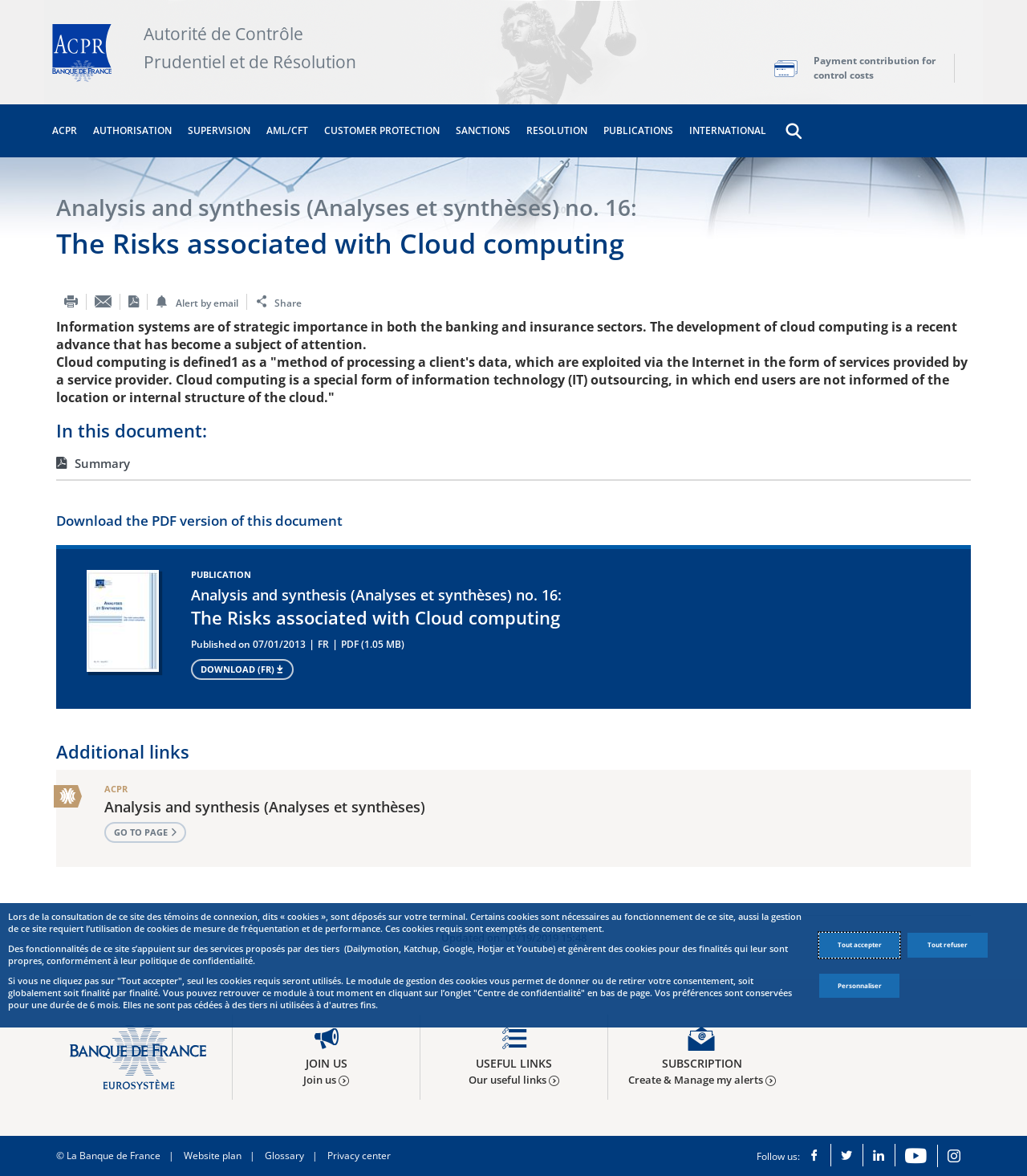Identify the coordinates of the bounding box for the element that must be clicked to accomplish the instruction: "Click on the 'DOWNLOAD (FR)' link".

[0.186, 0.56, 0.286, 0.578]